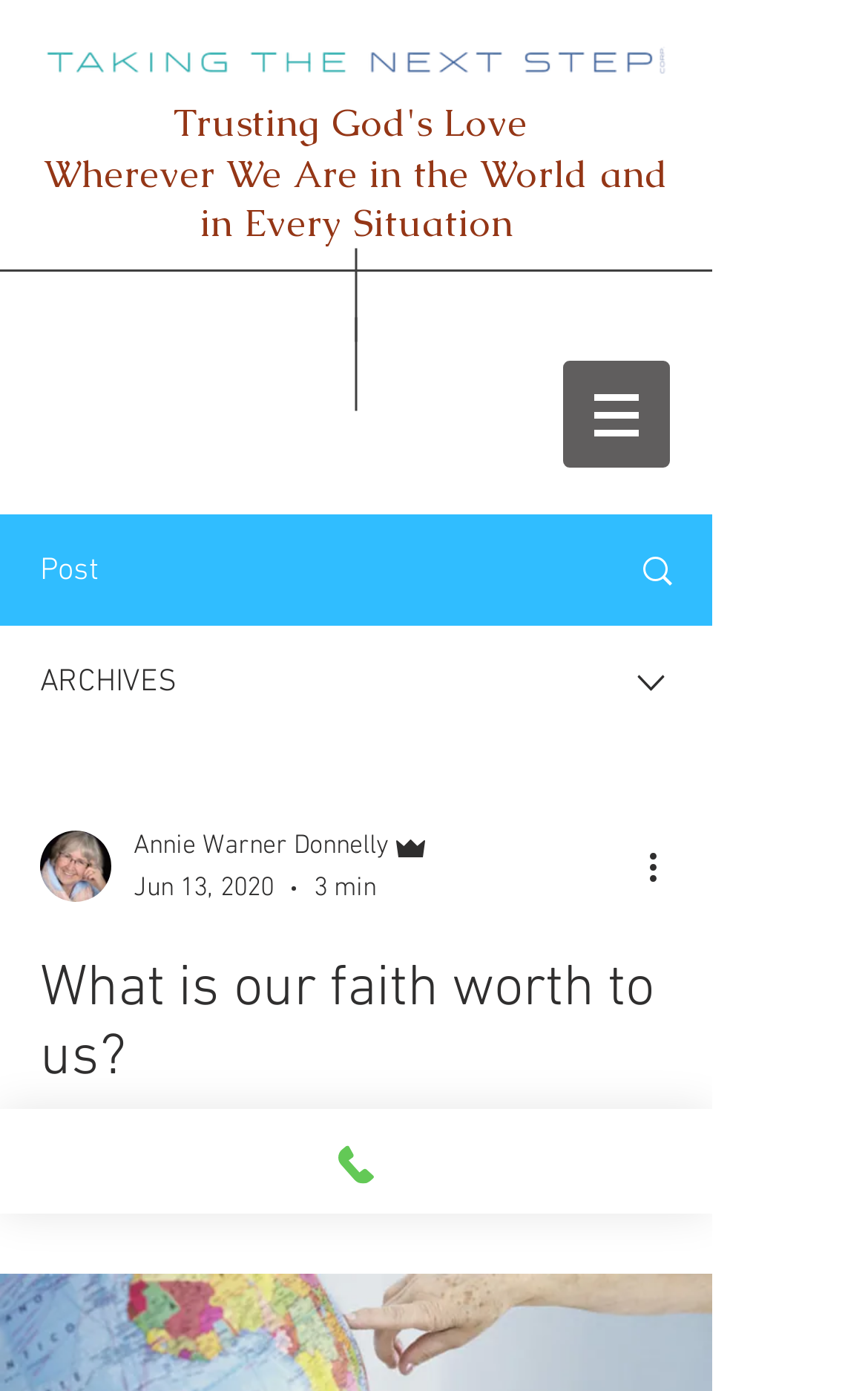What is the name of the author of the latest article?
Answer with a single word or short phrase according to what you see in the image.

Annie Warner Donnelly